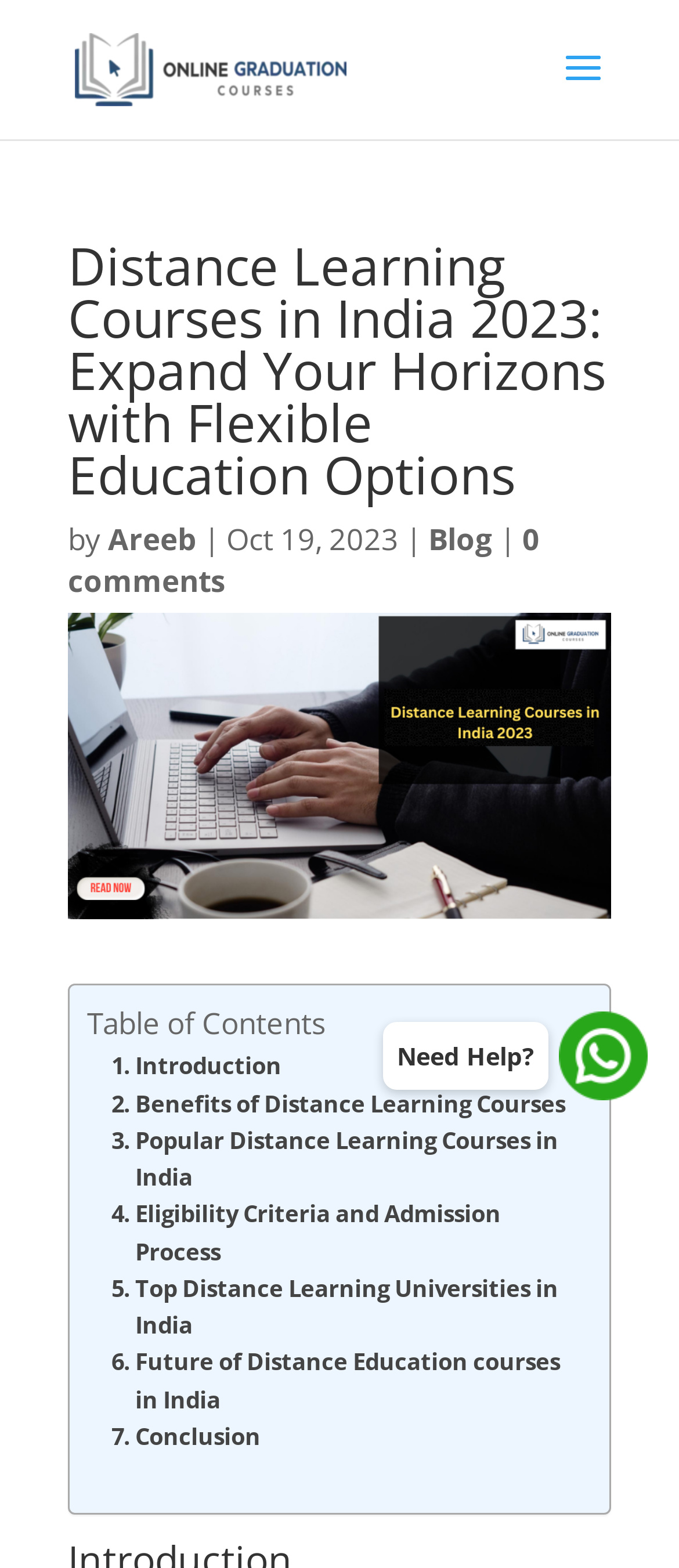Locate the bounding box coordinates of the element that should be clicked to fulfill the instruction: "Read the blog post by Areeb".

[0.159, 0.331, 0.29, 0.356]